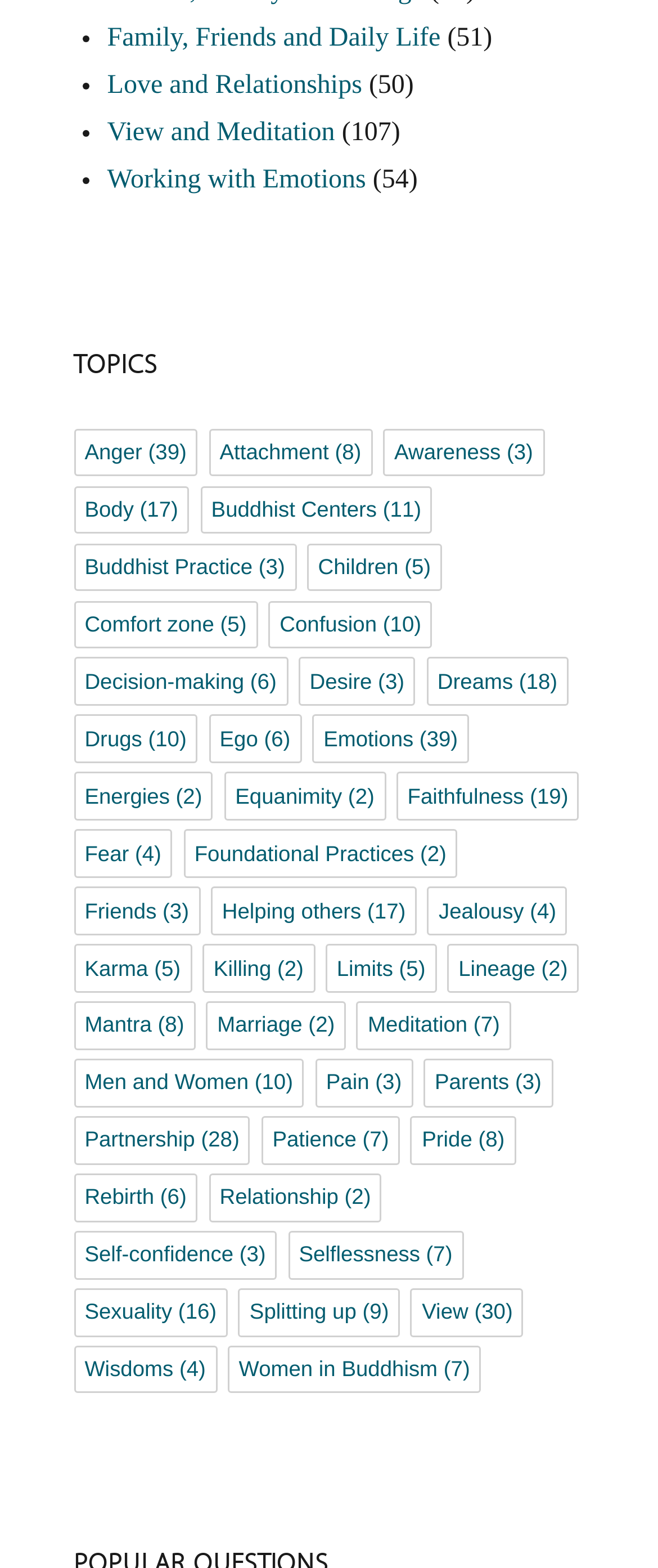Predict the bounding box coordinates for the UI element described as: "Buddhist Practice (3)". The coordinates should be four float numbers between 0 and 1, presented as [left, top, right, bottom].

[0.112, 0.346, 0.45, 0.377]